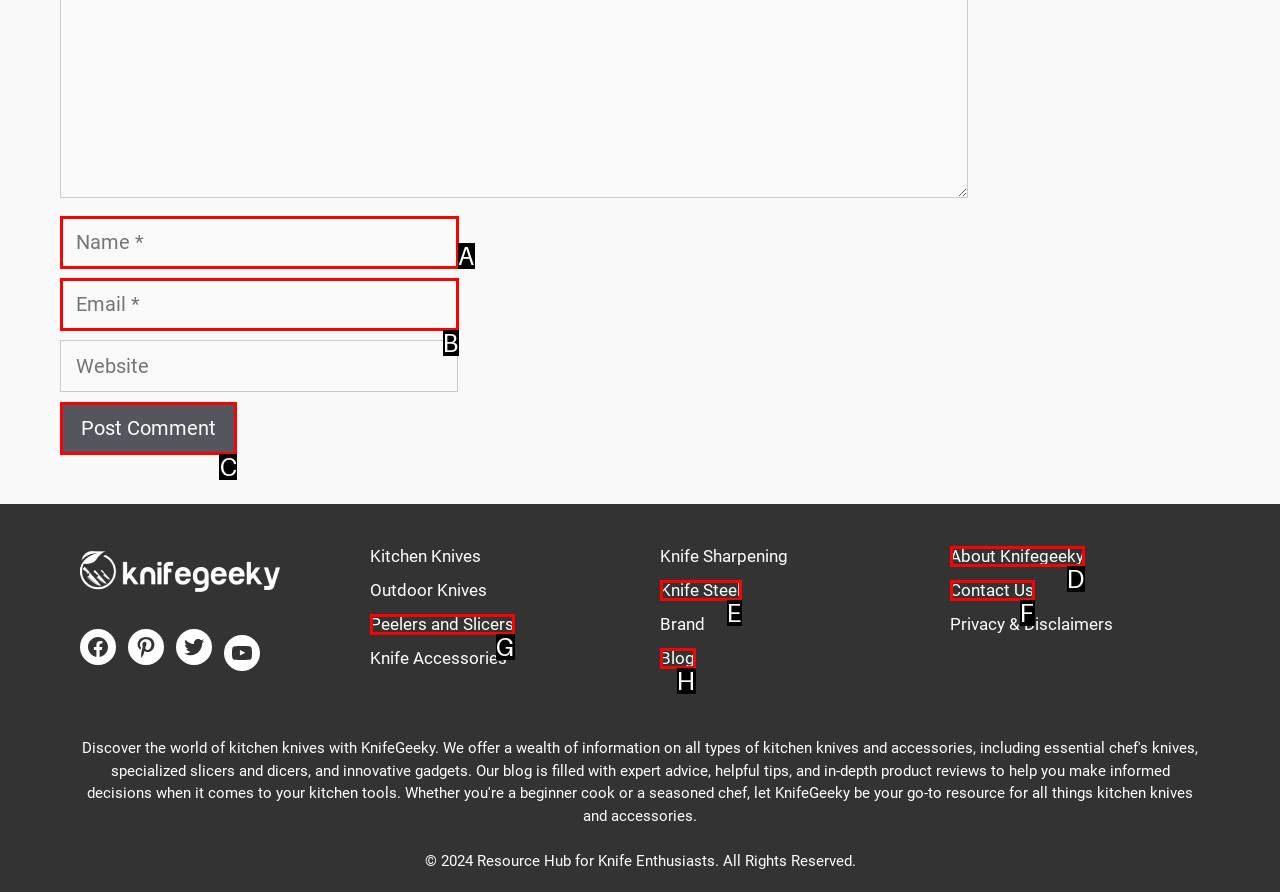Determine which option you need to click to execute the following task: Click the Post Comment button. Provide your answer as a single letter.

C